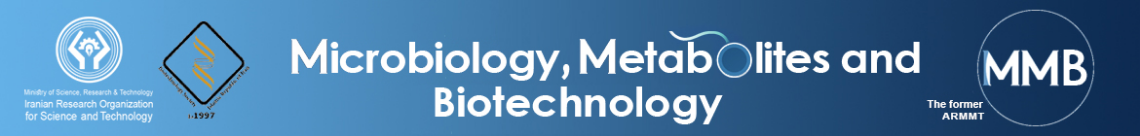What is the color of the text?
Please describe in detail the information shown in the image to answer the question.

According to the caption, the journal's name is prominently displayed in white text, implying that the text color is white.